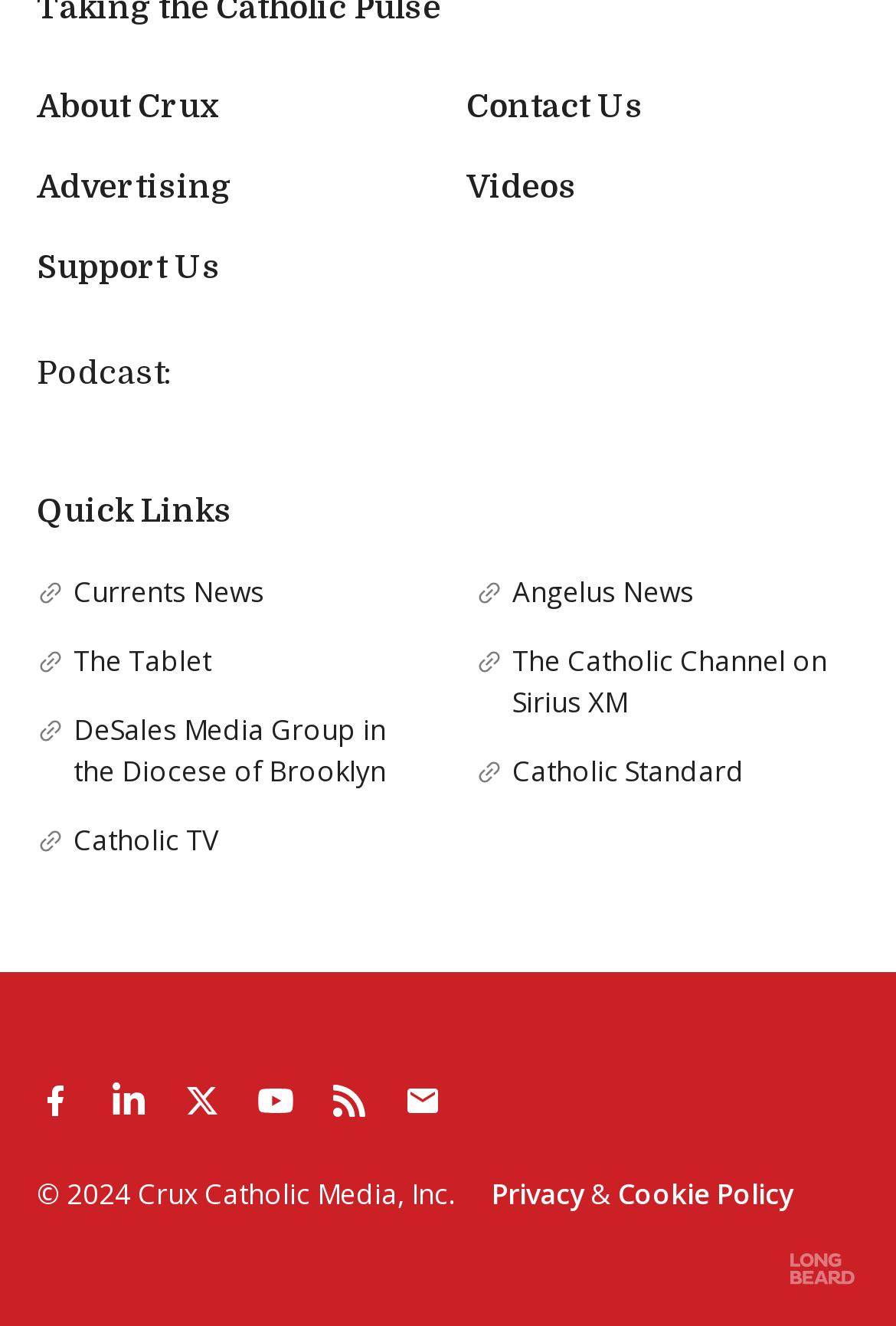Please locate the bounding box coordinates of the element that needs to be clicked to achieve the following instruction: "Listen to Apple Podcasts". The coordinates should be four float numbers between 0 and 1, i.e., [left, top, right, bottom].

[0.231, 0.264, 0.292, 0.299]